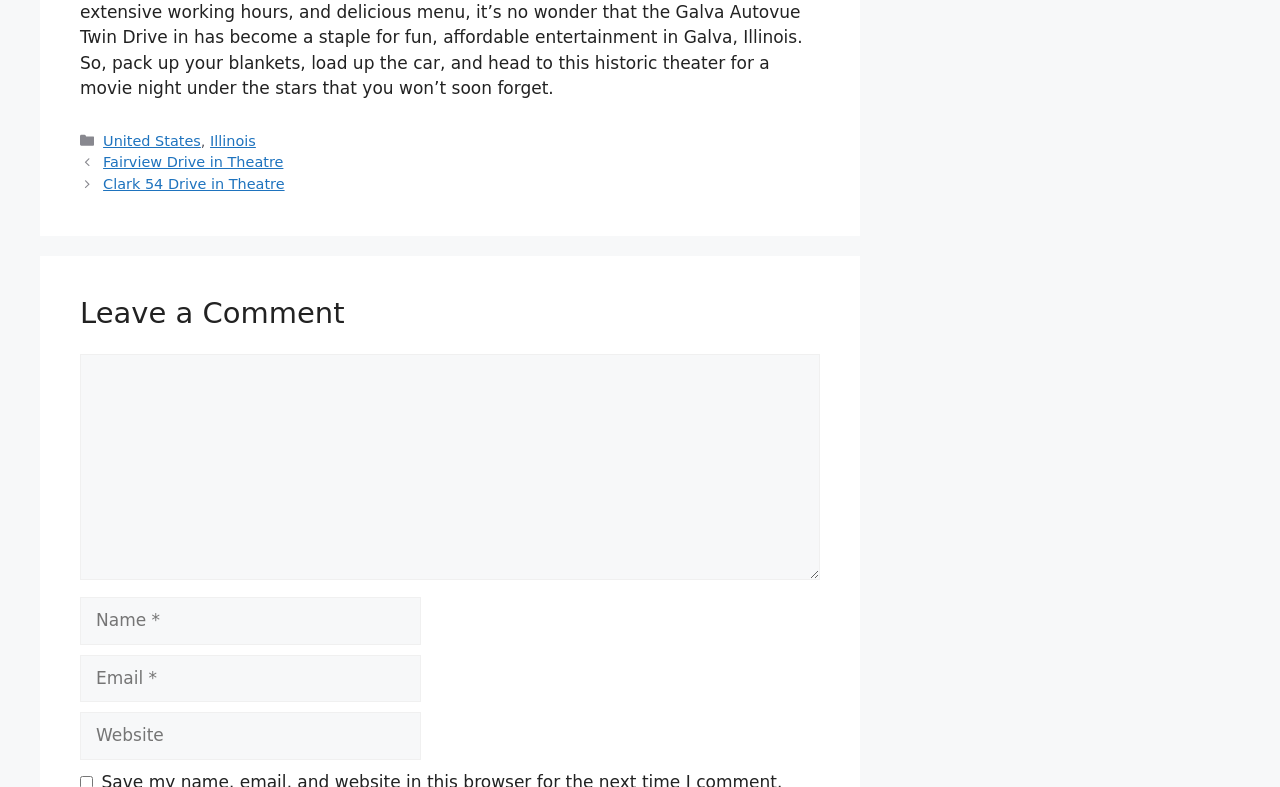Is the 'Website' textbox required? Observe the screenshot and provide a one-word or short phrase answer.

No